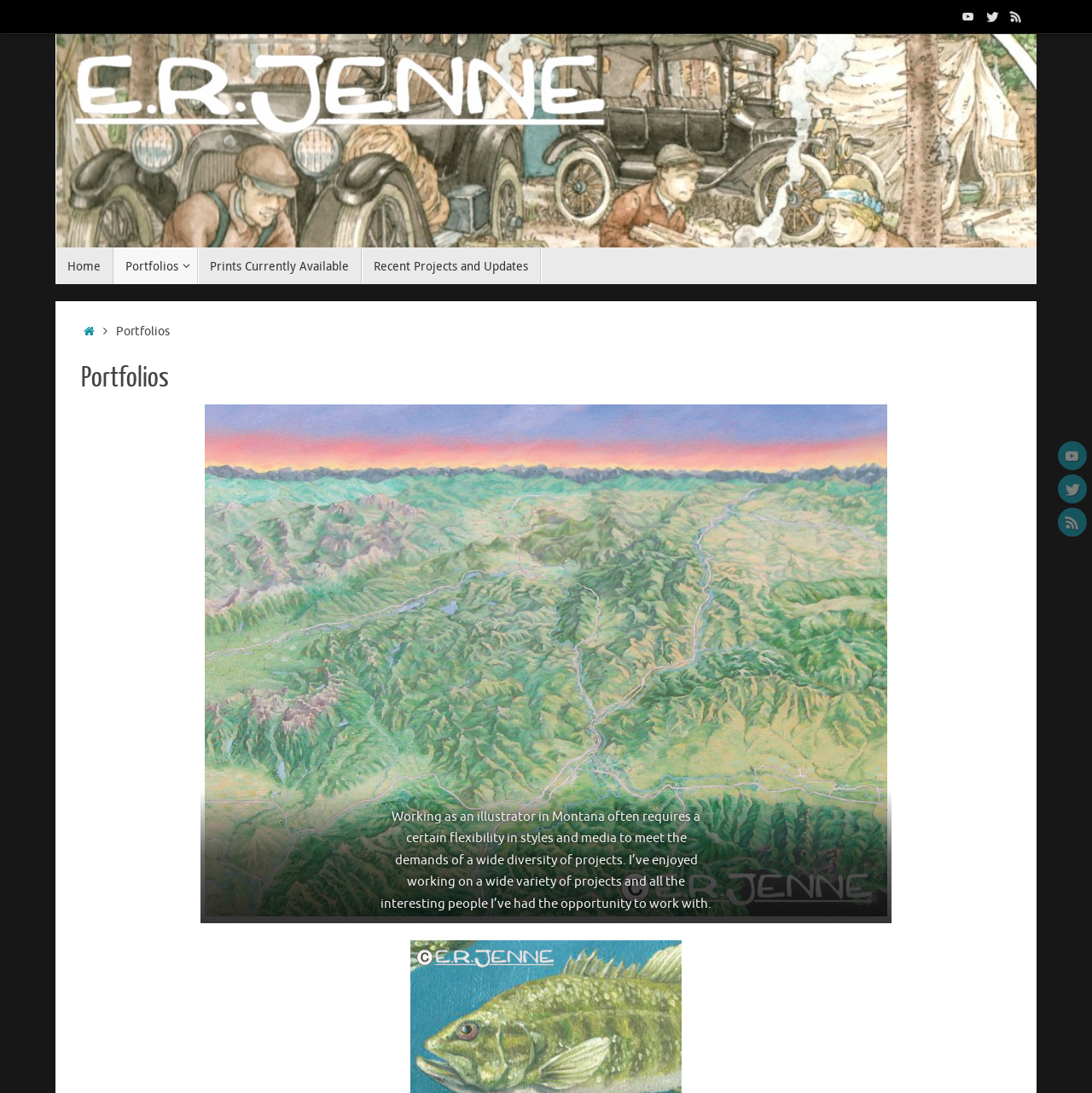What is the purpose of the 'Skip to content' link?
Look at the image and respond with a single word or a short phrase.

To bypass navigation